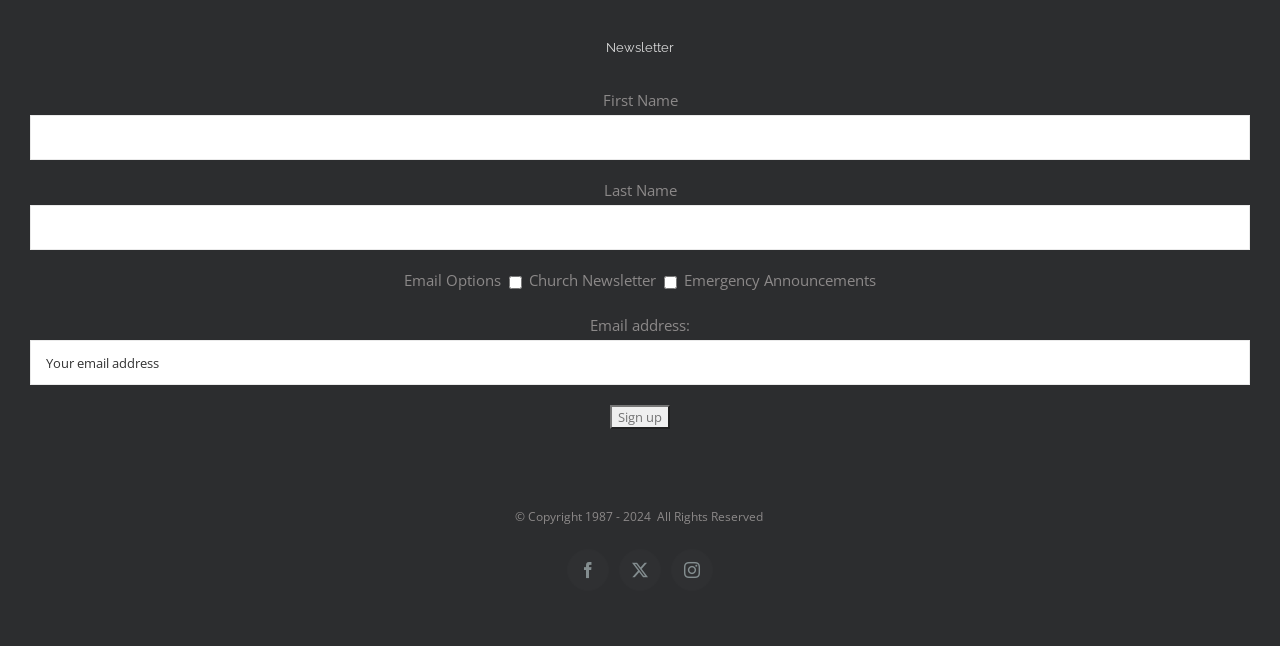Please locate the clickable area by providing the bounding box coordinates to follow this instruction: "Listen Now".

None